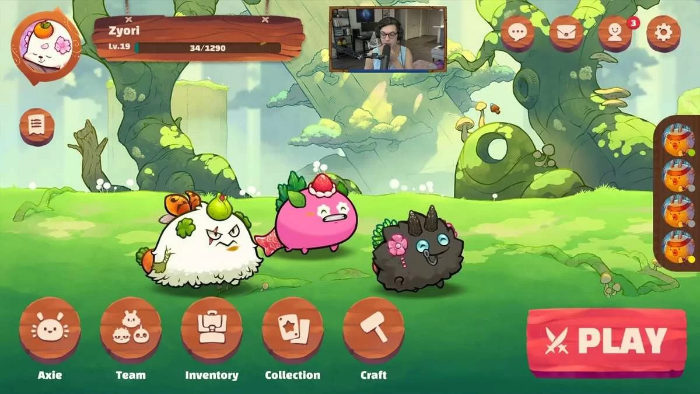Describe the scene depicted in the image with great detail.

In this vibrant scene from the upcoming free version of Axie Infinity, titled "Origin," we see an engaging interface set in a whimsical metaverse. The player, represented by ZYORI at level 19 with a health of 34 out of 1290, explores a lush, animated world filled with curious creatures known as Axies. Three Axies are prominently featured at the forefront: a fluffy white Axie with fruity features, a cheerful pink Axie adorned with a green leaf, and a small black Axie embellished with flowers, each showcasing their unique and playful designs.

The lower section of the screen displays essential navigation icons, including buttons for managing Axies, team setups, inventory, collection, and crafting. A prominent "PLAY" button invites players into the action, suggesting an interactive element that engages users to dive deeper into the game. The background is rich with organic shapes and colors, reflecting the enchanting atmosphere of Lunancia, where players can interact with their Axies and explore new adventures. The overall design combines charming aesthetics with user-friendly gameplay, embodying the evolution of the Axie Infinity experience.